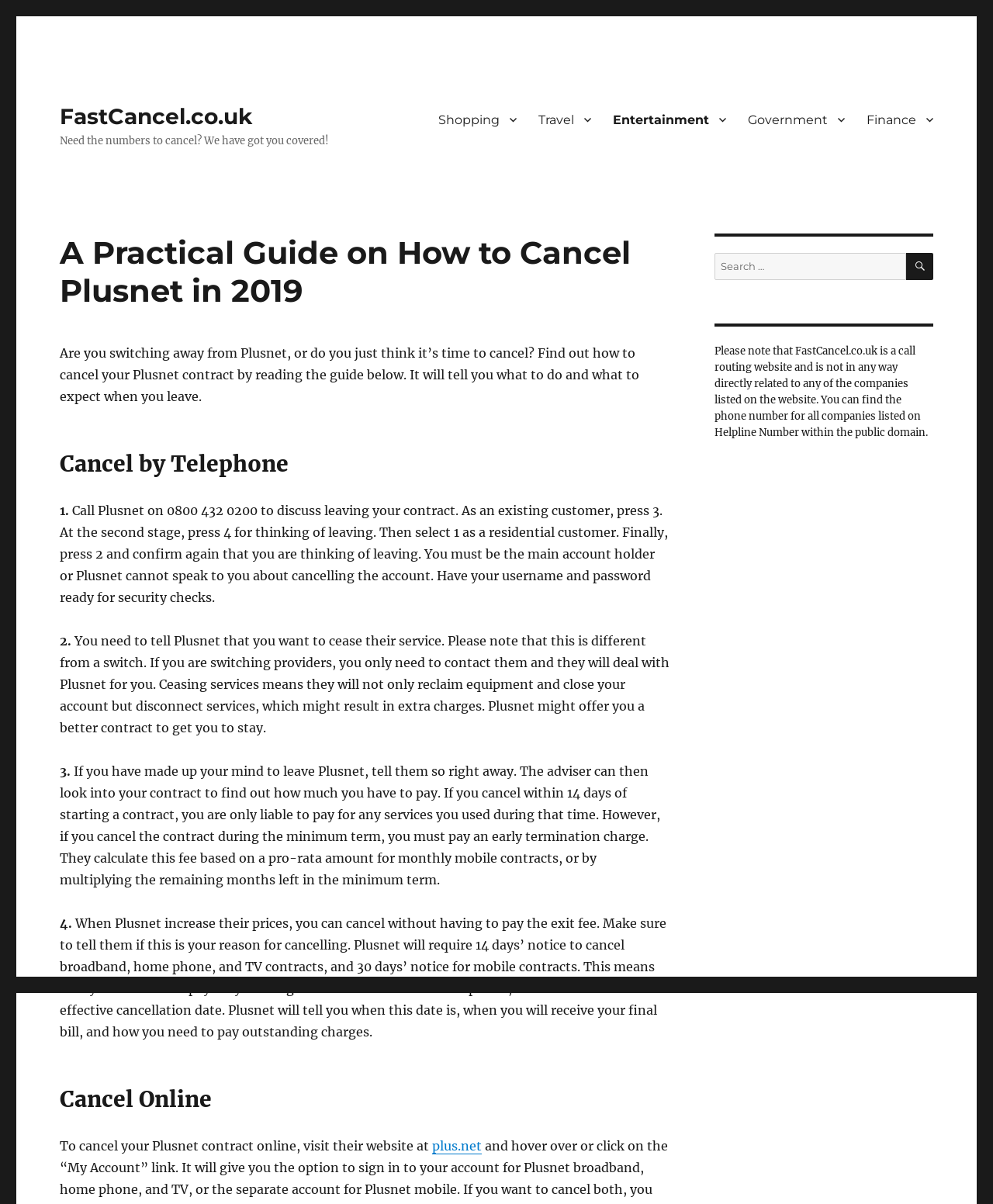How many methods are provided to cancel a Plusnet contract?
From the image, provide a succinct answer in one word or a short phrase.

Two